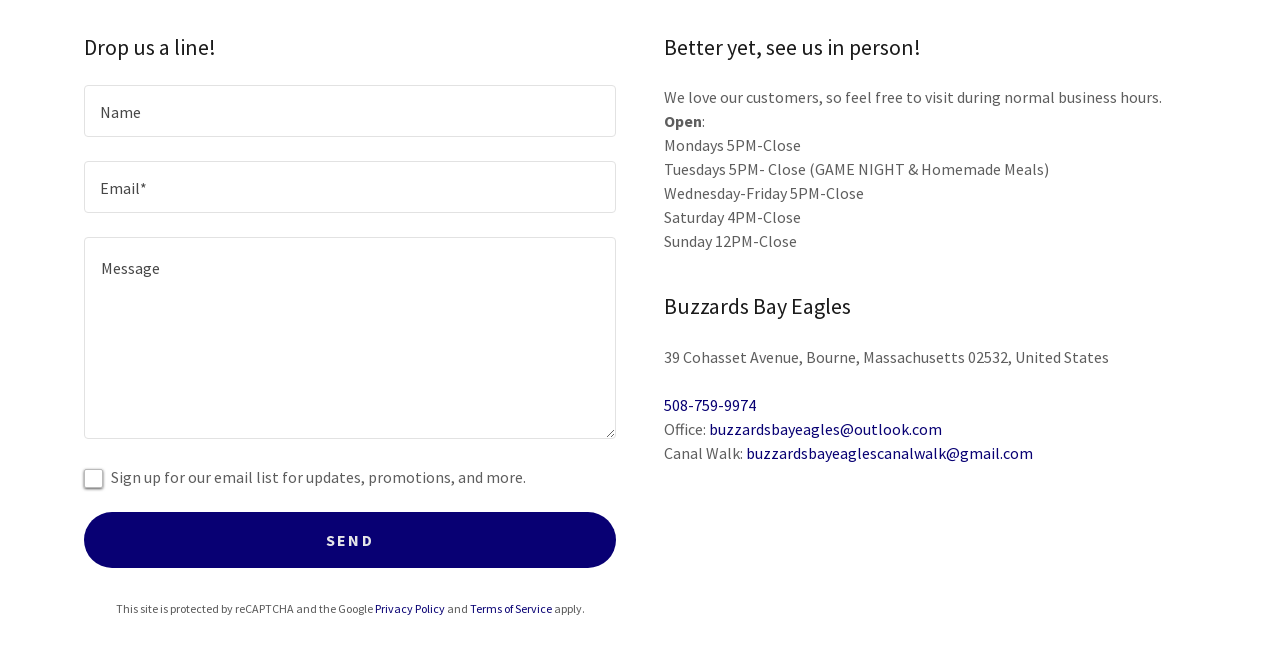What is the phone number of the Eagles?
Using the information presented in the image, please offer a detailed response to the question.

The phone number is listed as 508-759-9974, which can be used to contact the Eagles by phone.